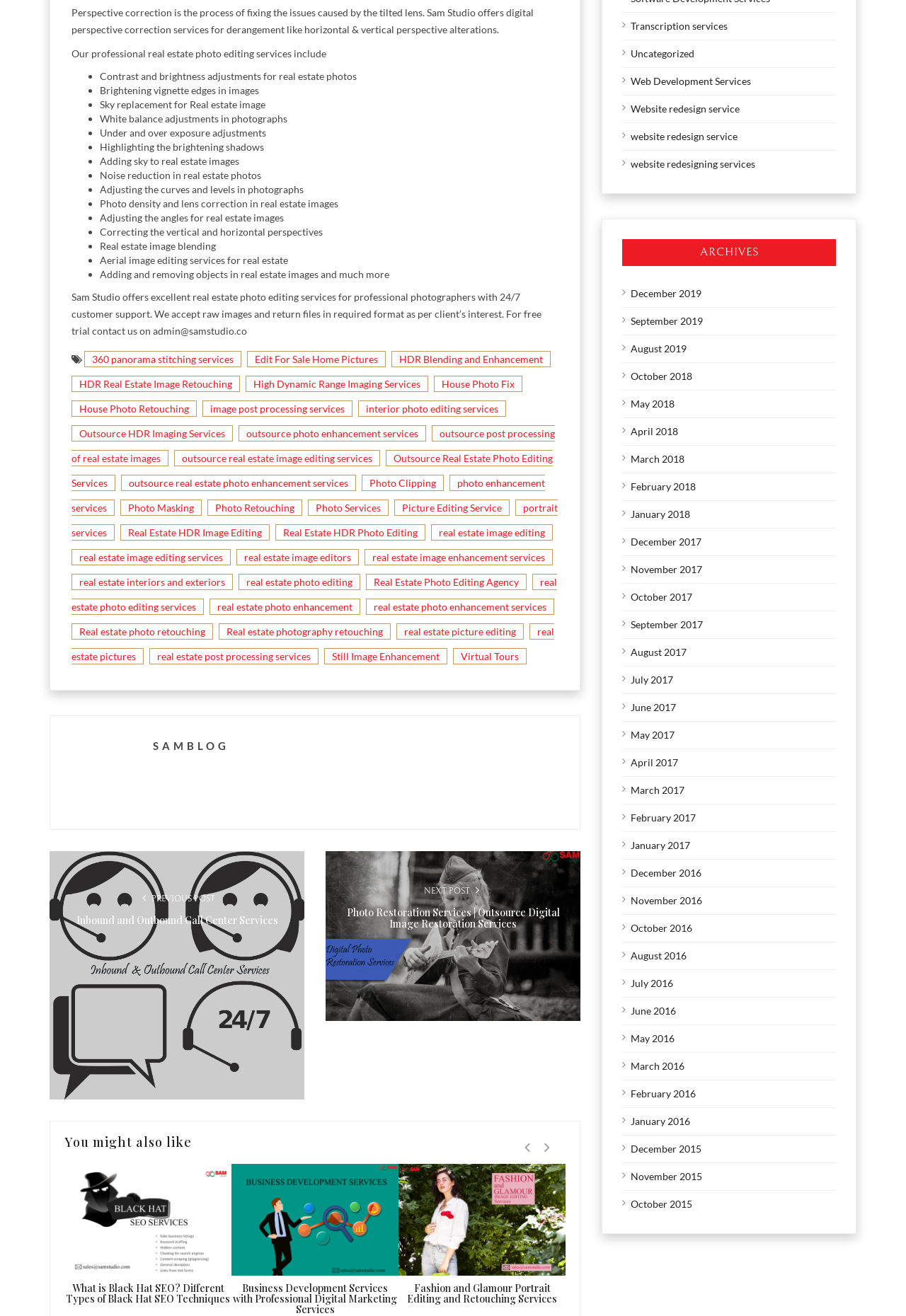Please answer the following question using a single word or phrase: 
What is included in Sam Studio's real estate photo editing services?

Multiple services